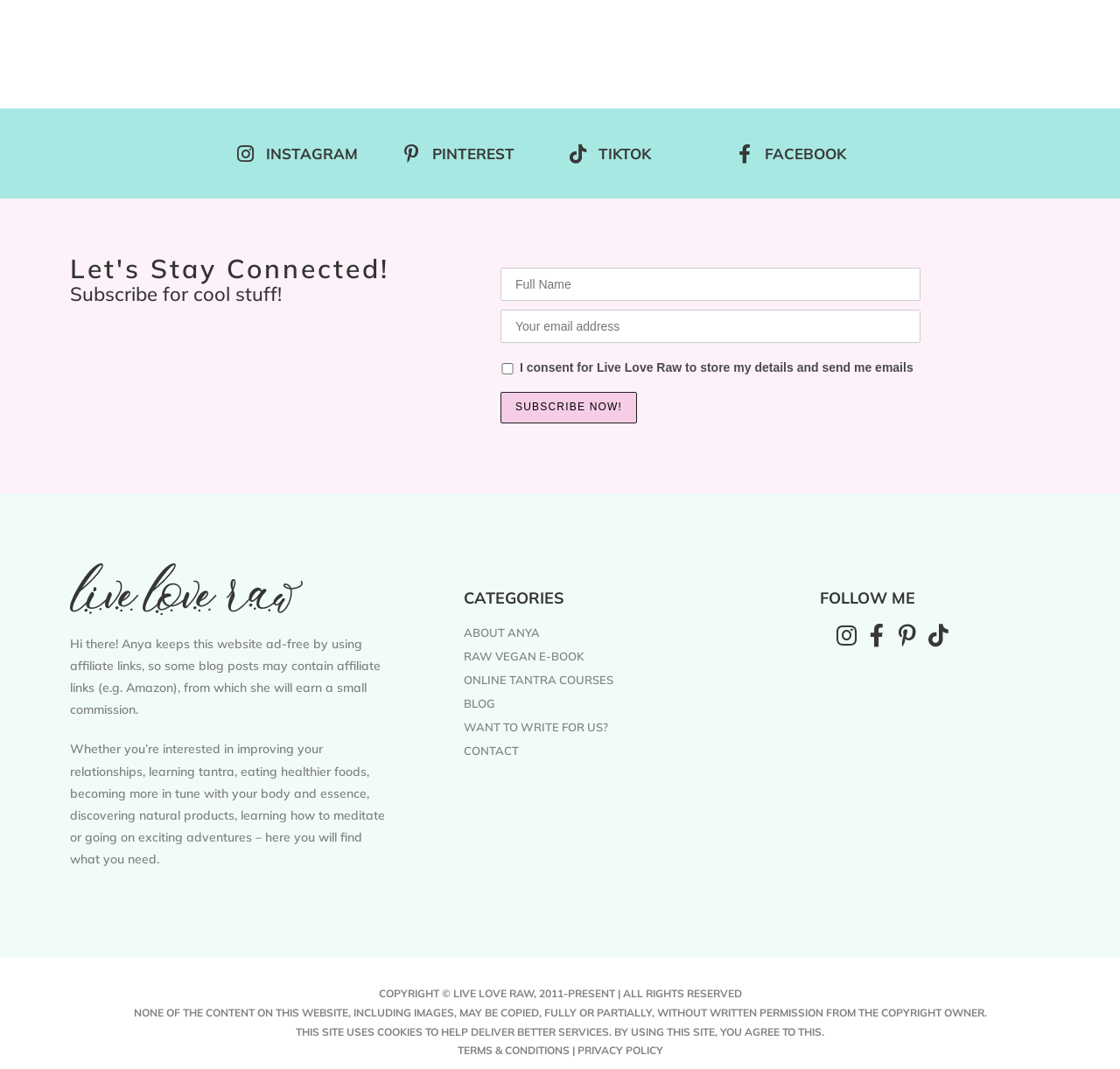Locate the bounding box of the UI element described by: "TikTok" in the given webpage screenshot.

[0.534, 0.135, 0.581, 0.152]